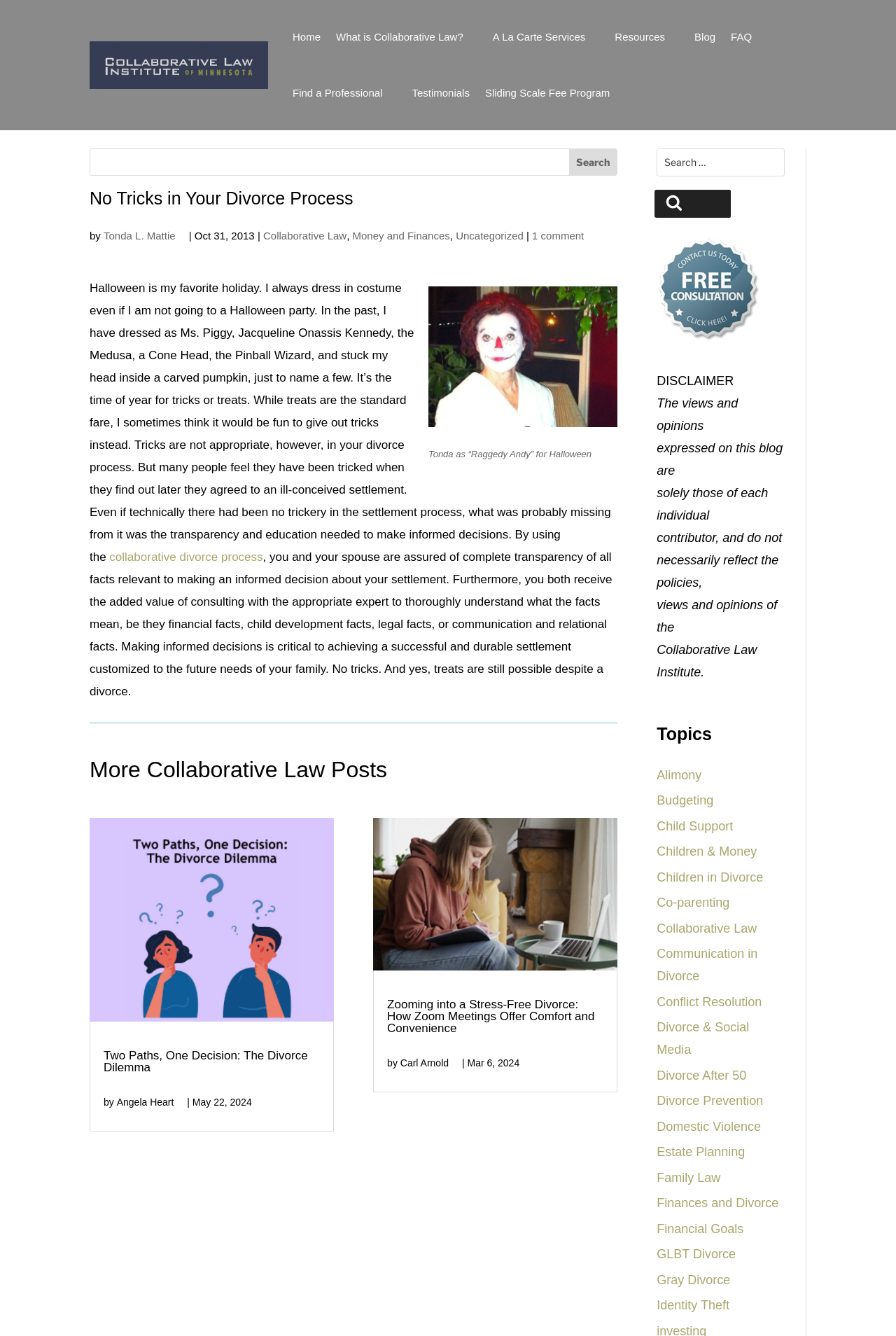What is the author's favorite holiday?
Provide a short answer using one word or a brief phrase based on the image.

Halloween